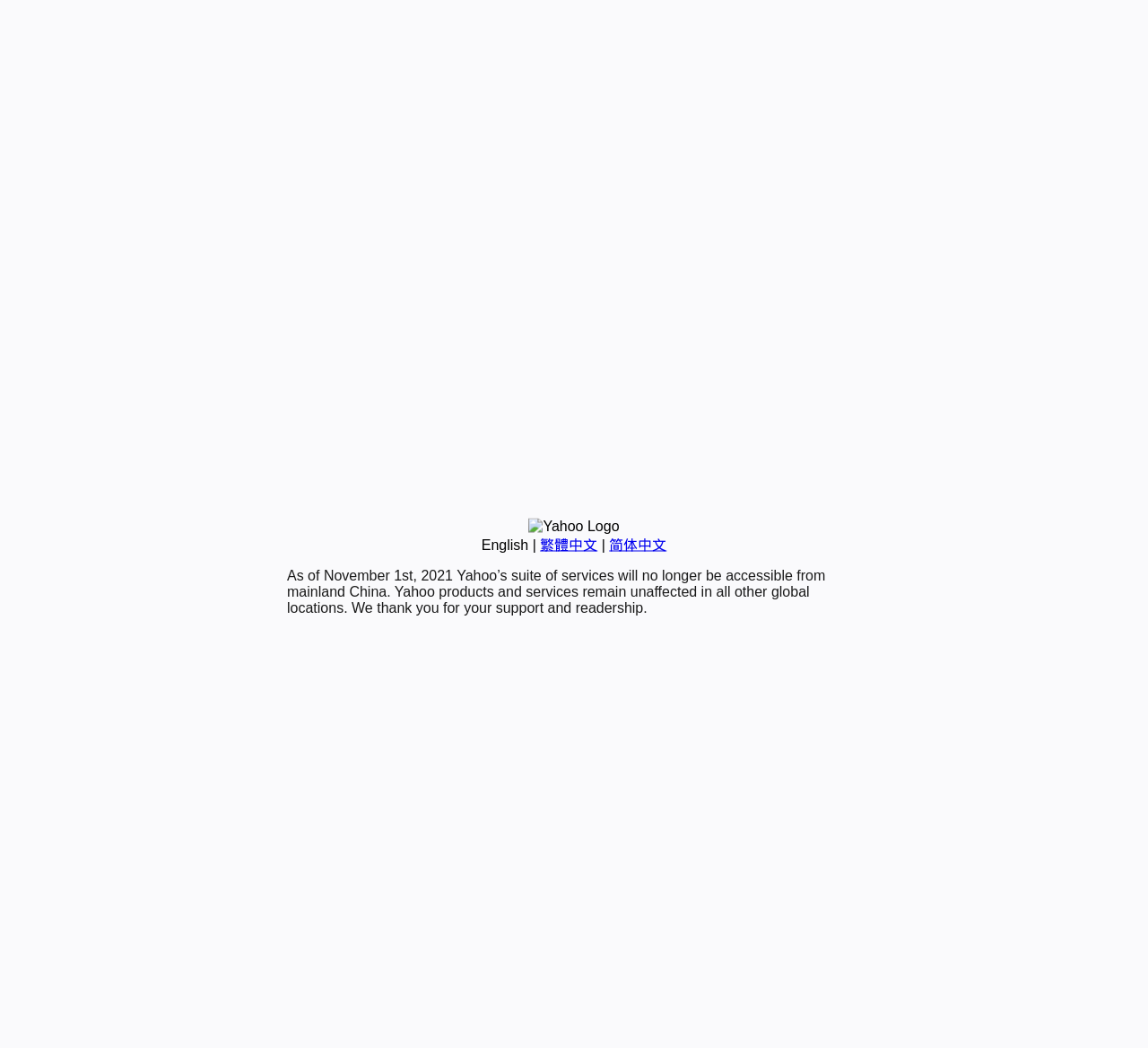Extract the bounding box coordinates for the UI element described by the text: "简体中文". The coordinates should be in the form of [left, top, right, bottom] with values between 0 and 1.

[0.531, 0.512, 0.581, 0.527]